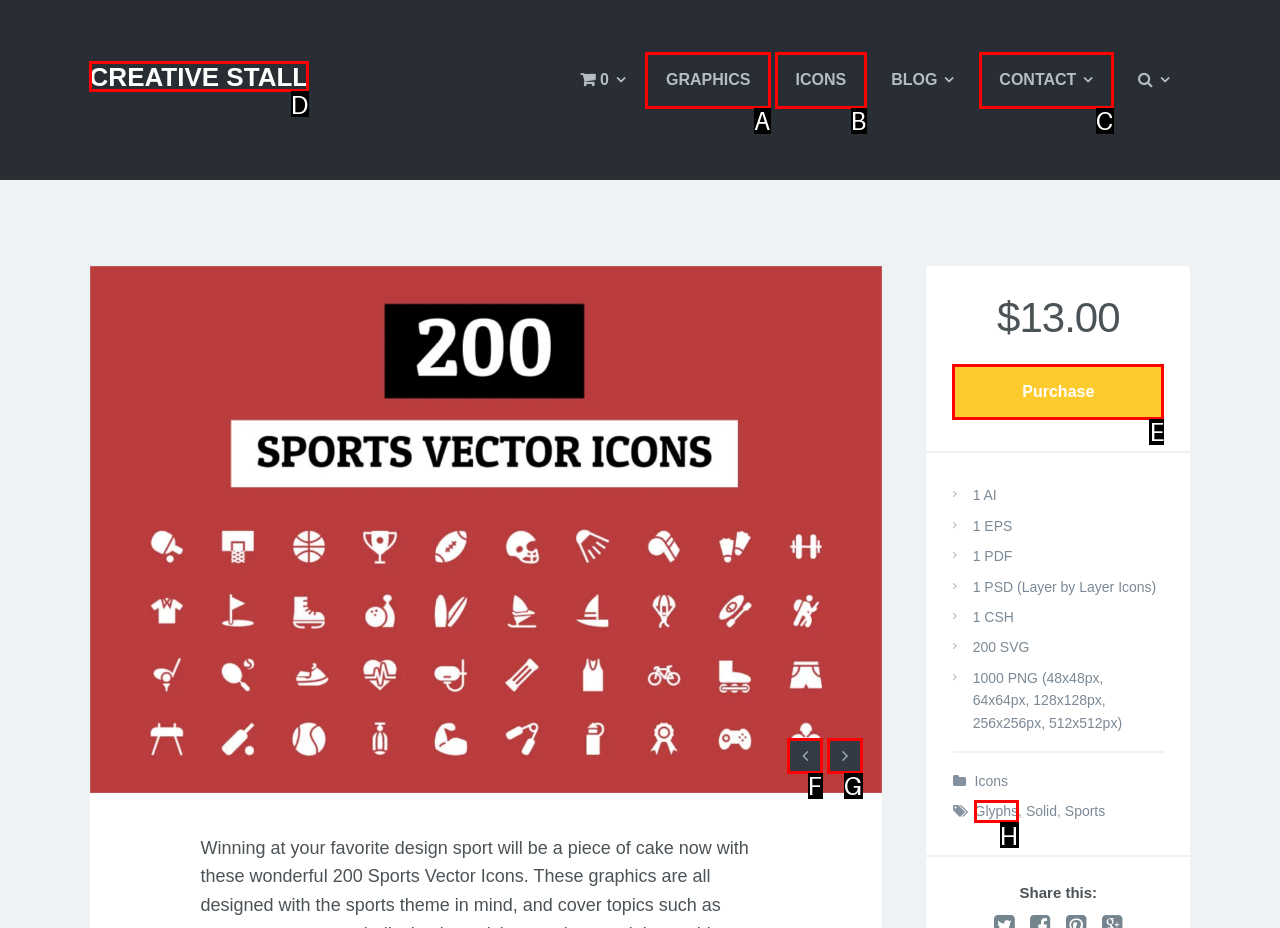Choose the letter that corresponds to the correct button to accomplish the task: Purchase the icons
Reply with the letter of the correct selection only.

E